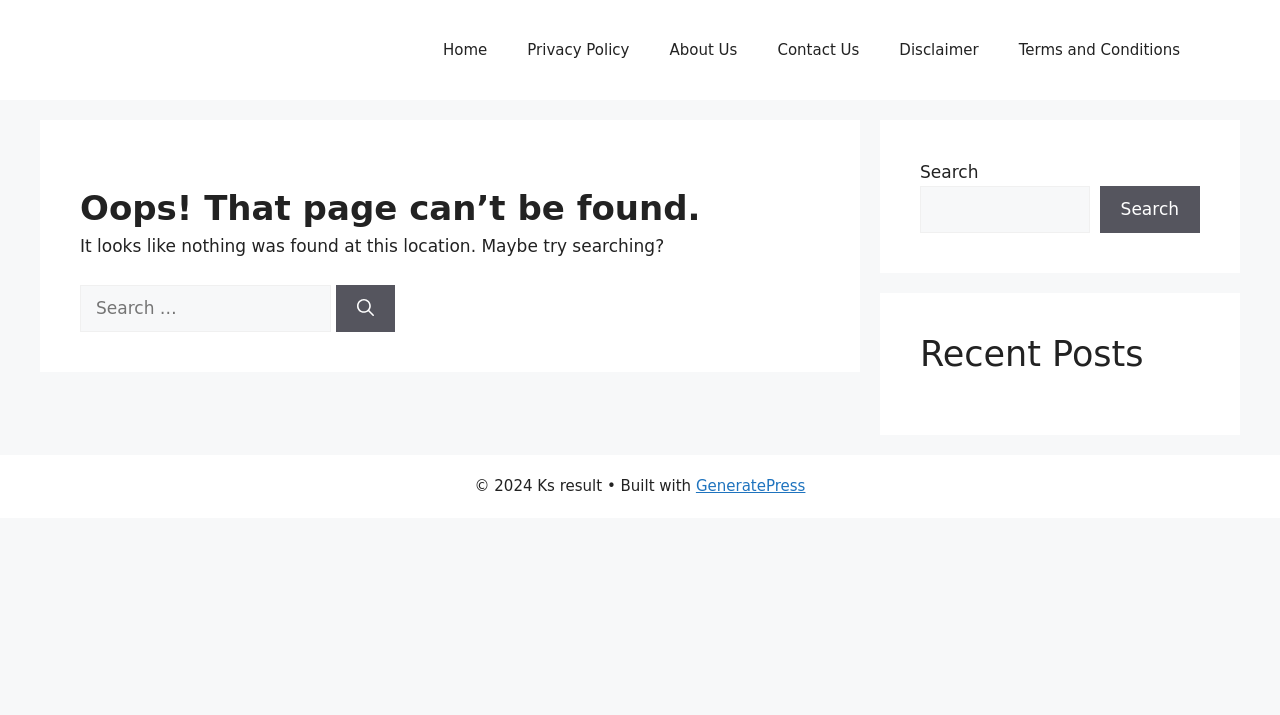Identify the bounding box coordinates for the UI element described by the following text: "Privacy Policy". Provide the coordinates as four float numbers between 0 and 1, in the format [left, top, right, bottom].

[0.396, 0.028, 0.507, 0.112]